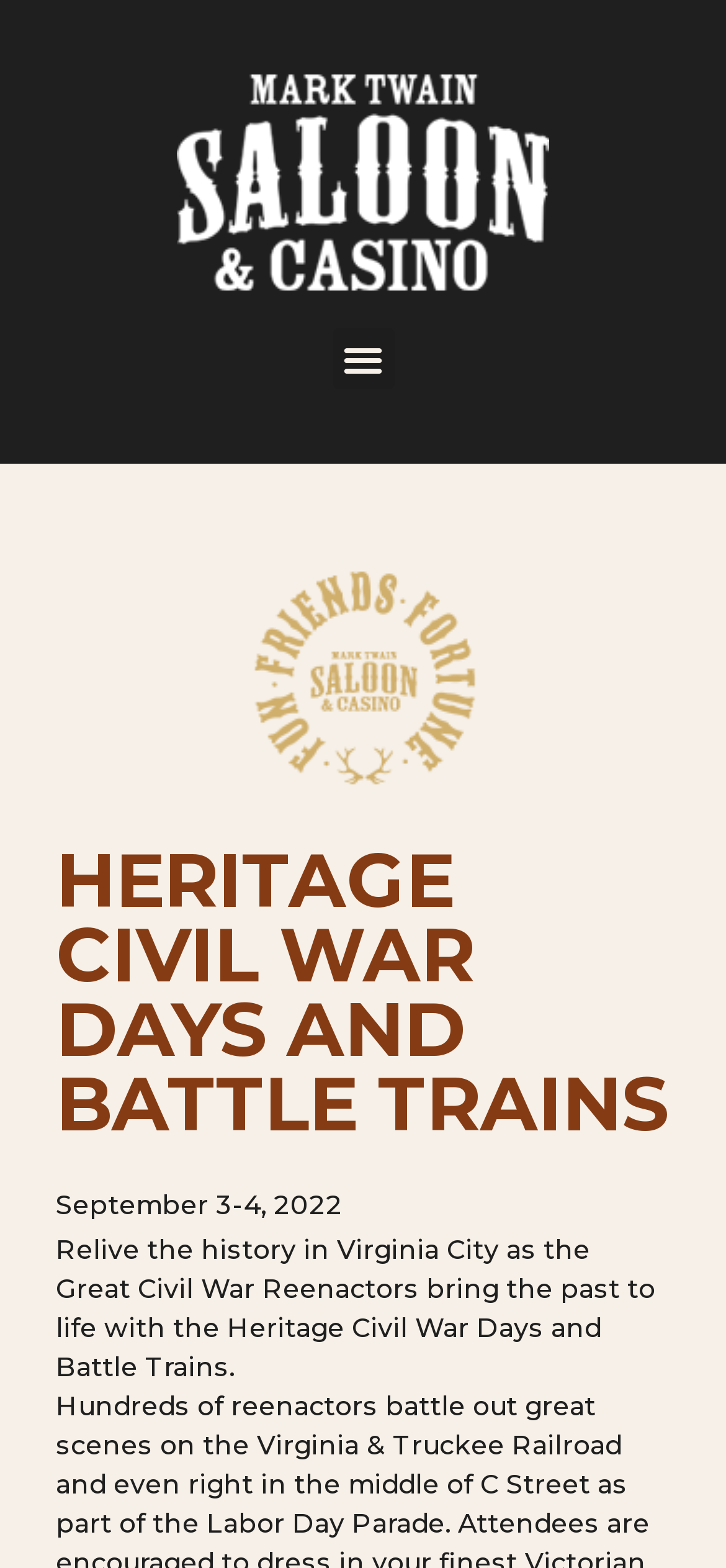What is the theme of the event?
Look at the webpage screenshot and answer the question with a detailed explanation.

I inferred the theme of the event by reading the heading 'HERITAGE CIVIL WAR DAYS AND BATTLE TRAINS' and the description 'Relive the history in Virginia City as the Great Civil War Reenactors bring the past to life...' which suggests that the event is related to the Civil War.